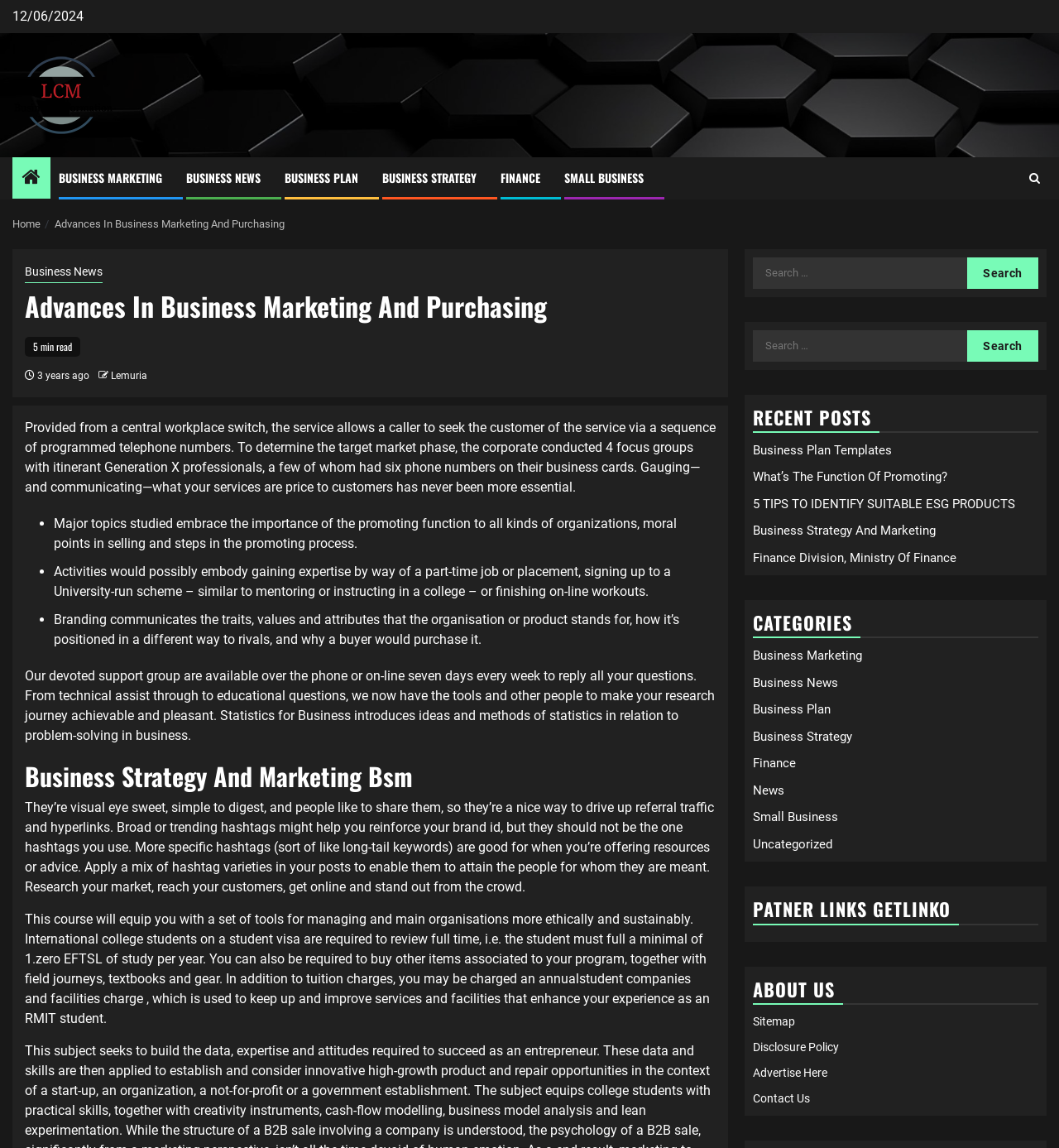Find and specify the bounding box coordinates that correspond to the clickable region for the instruction: "Click on the 'Business News' category".

[0.176, 0.147, 0.246, 0.162]